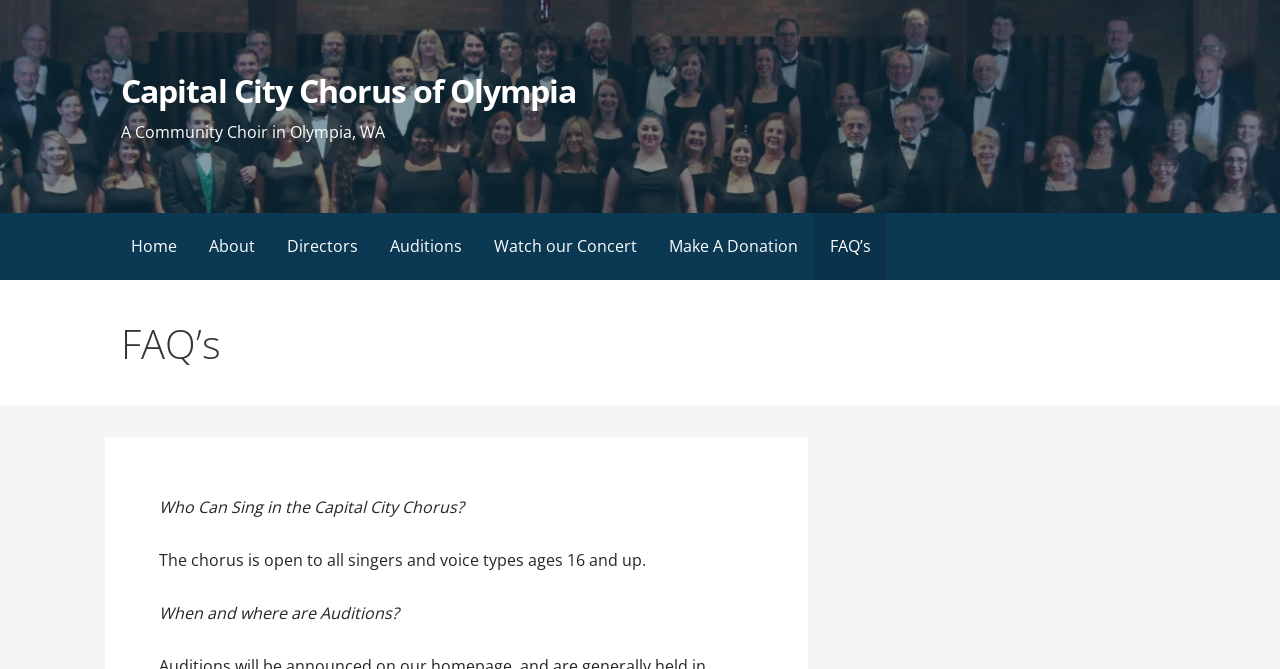What is the name of the community choir?
By examining the image, provide a one-word or phrase answer.

Capital City Chorus of Olympia